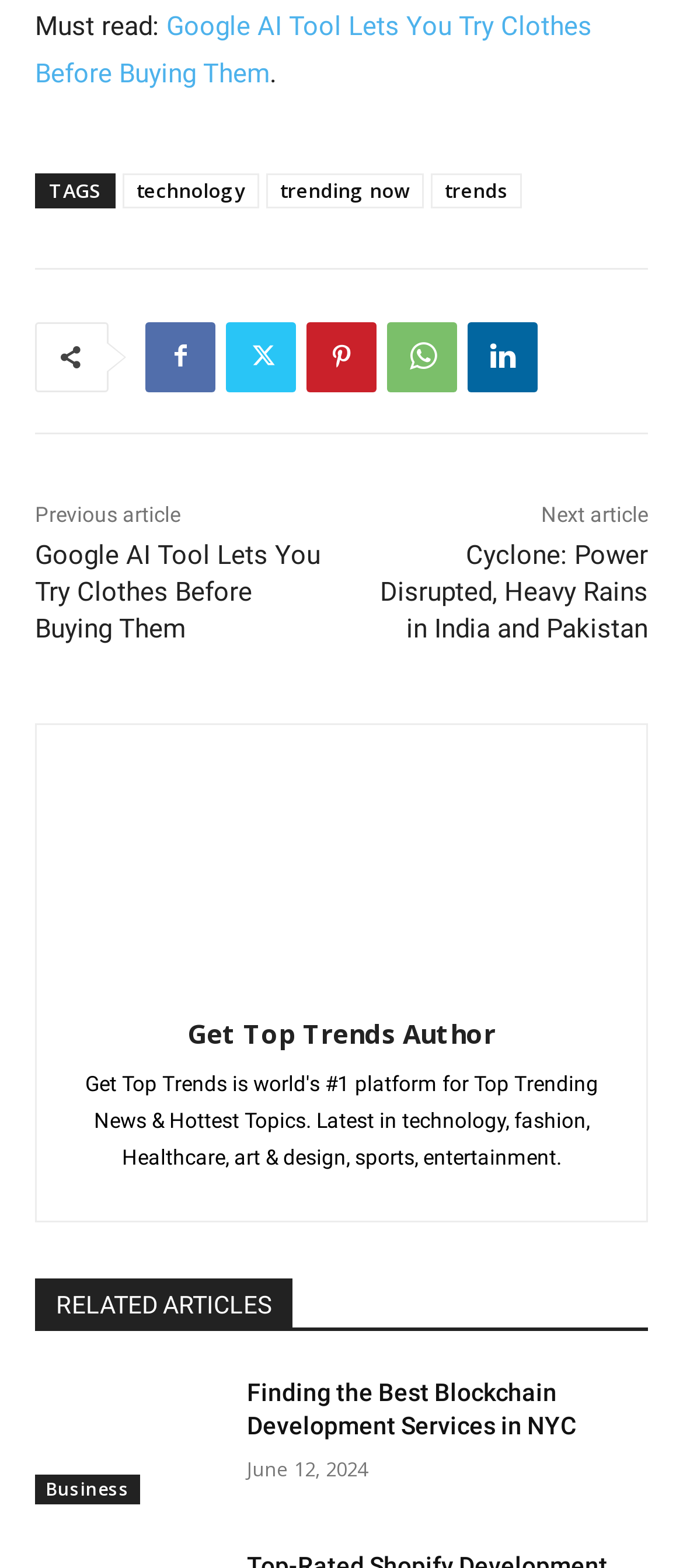Pinpoint the bounding box coordinates of the element that must be clicked to accomplish the following instruction: "Check the next article". The coordinates should be in the format of four float numbers between 0 and 1, i.e., [left, top, right, bottom].

[0.792, 0.32, 0.949, 0.336]